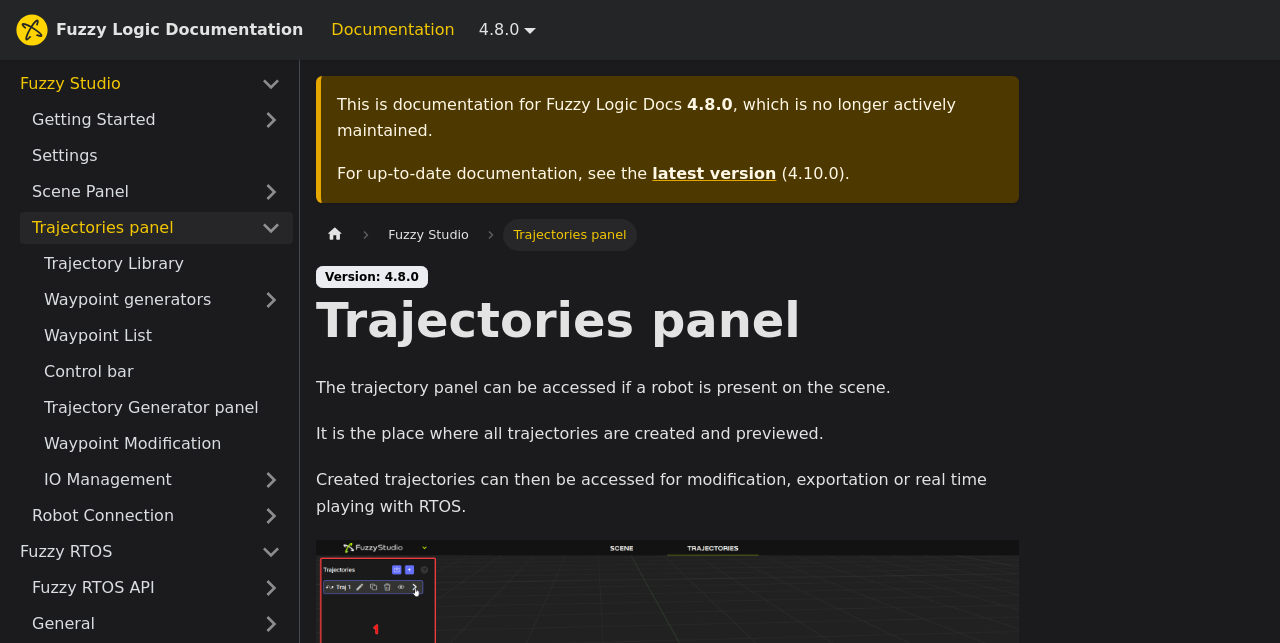What is required to access the trajectory panel? Look at the image and give a one-word or short phrase answer.

A robot on the scene